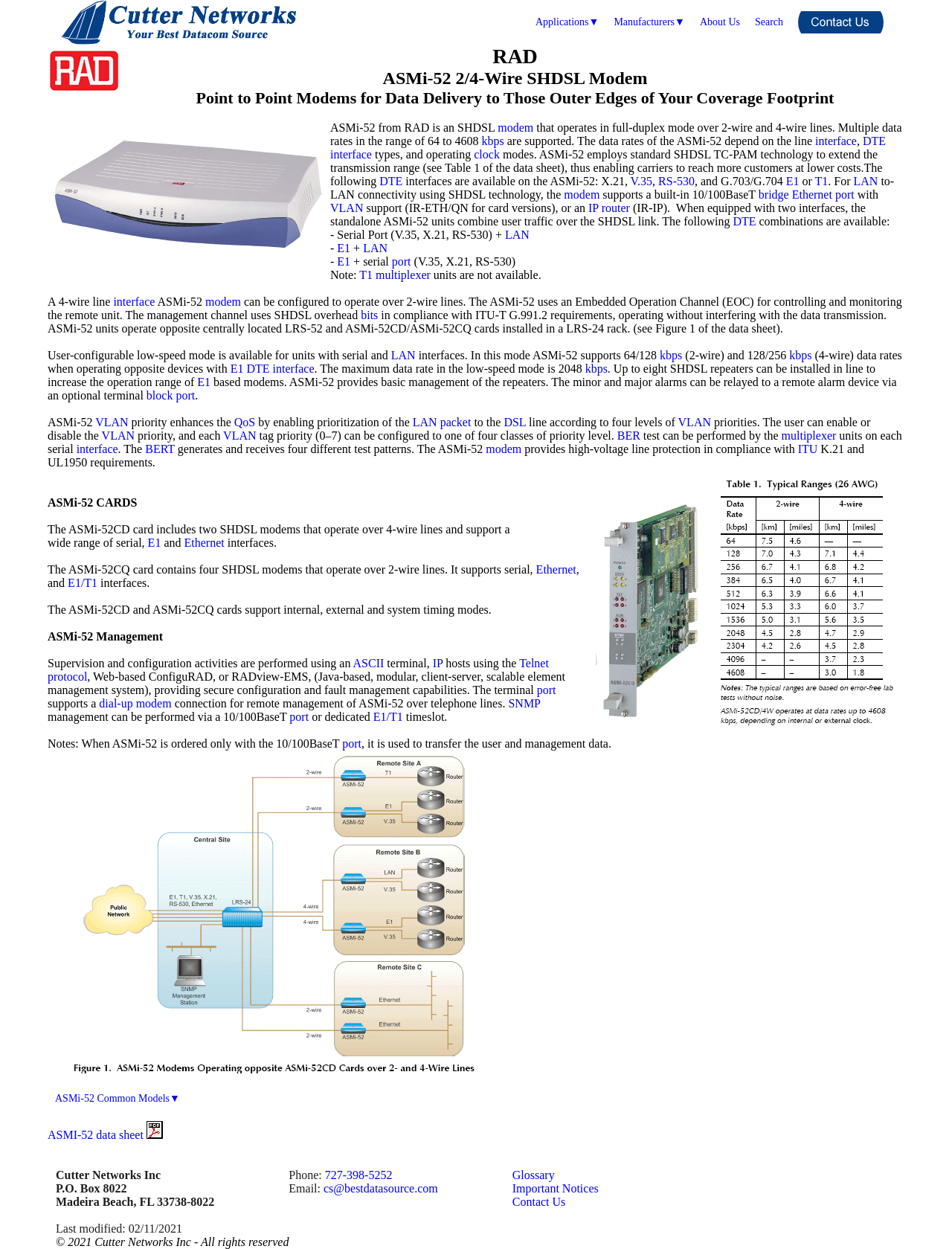Find the bounding box coordinates for the area that should be clicked to accomplish the instruction: "Click on the 'modem' link".

[0.523, 0.097, 0.56, 0.107]